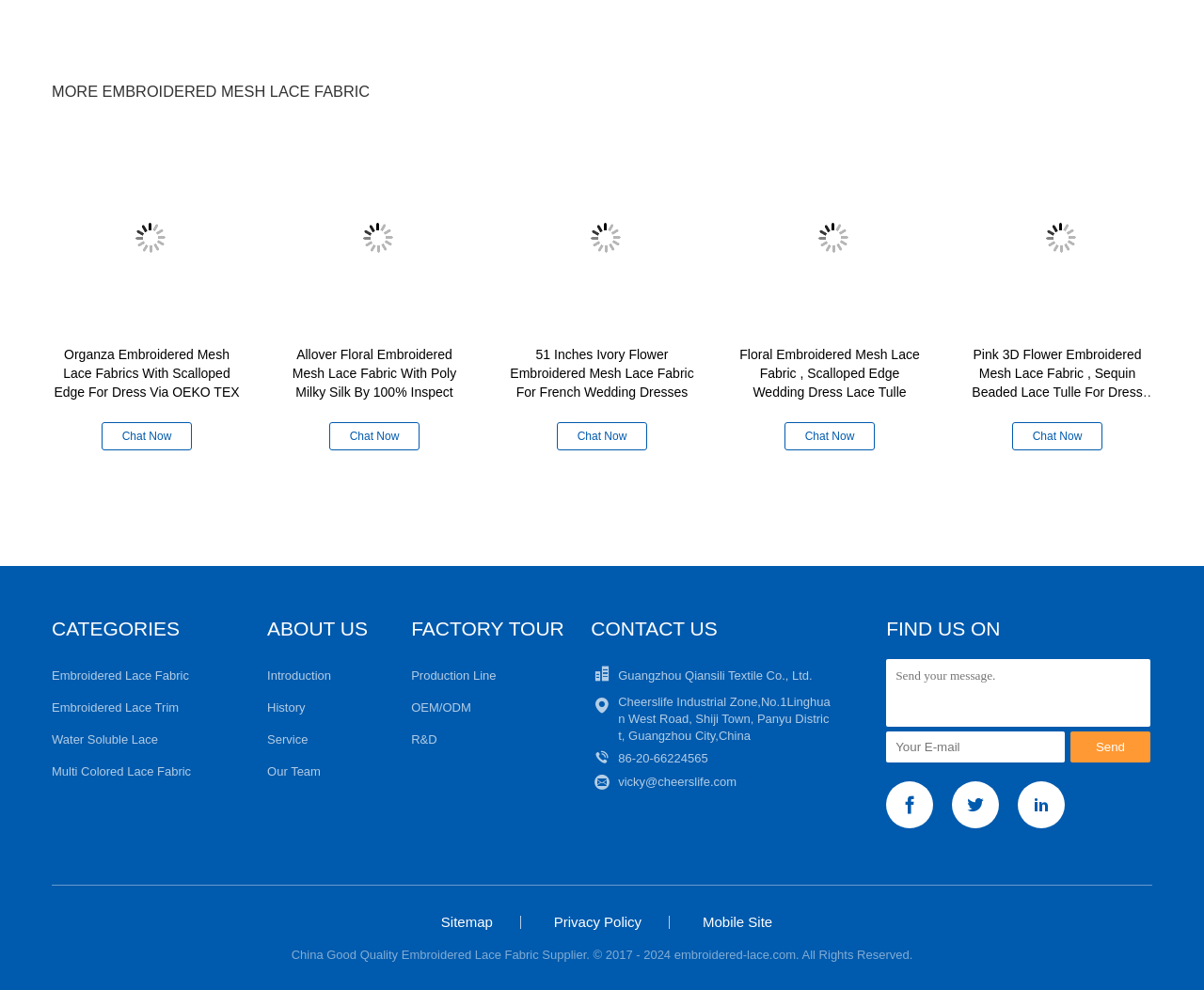Based on the element description Social Studies, identify the bounding box coordinates for the UI element. The coordinates should be in the format (top-left x, top-left y, bottom-right x, bottom-right y) and within the 0 to 1 range.

None